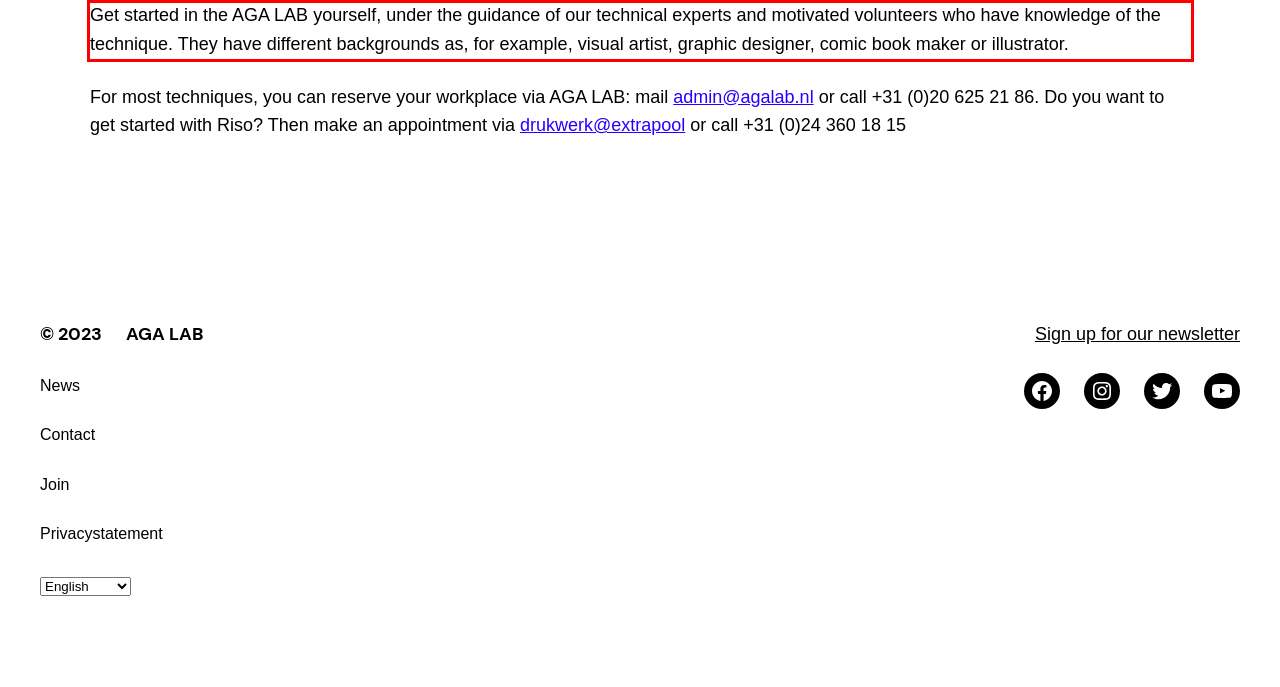Look at the webpage screenshot and recognize the text inside the red bounding box.

Get started in the AGA LAB yourself, under the guidance of our technical experts and motivated volunteers who have knowledge of the technique. They have different backgrounds as, for example, visual artist, graphic designer, comic book maker or illustrator.